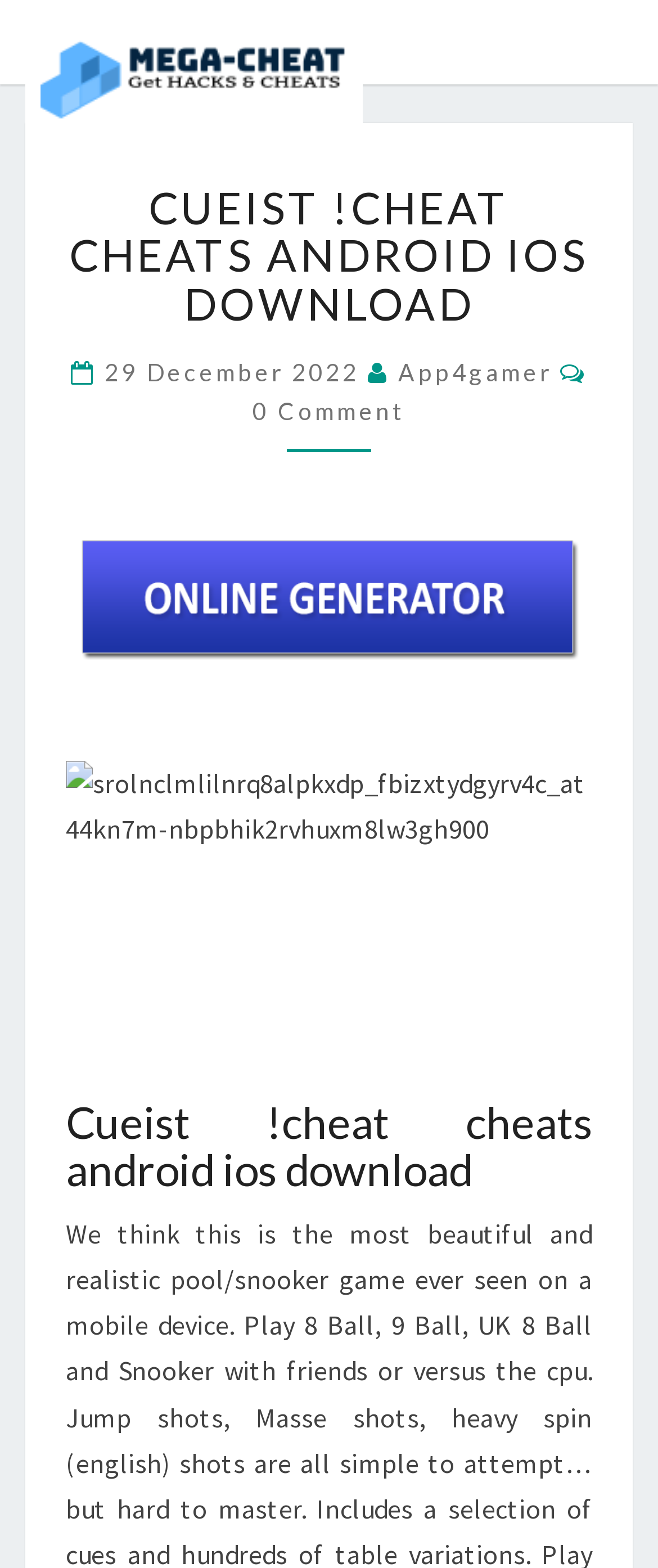Find the bounding box coordinates for the element described here: "0 Comment".

[0.383, 0.253, 0.617, 0.272]